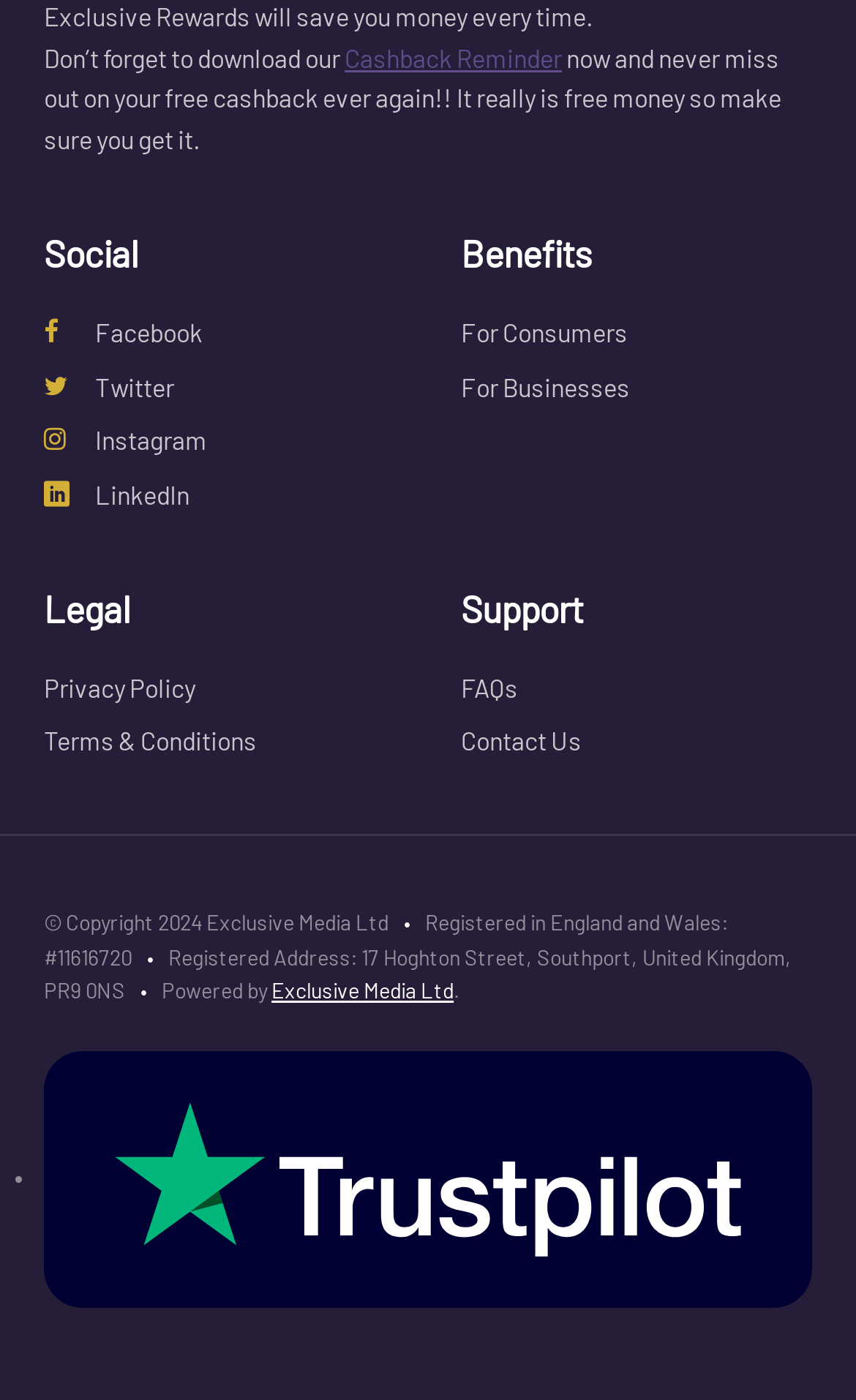Please locate the UI element described by "Terms & Conditions" and provide its bounding box coordinates.

[0.051, 0.518, 0.3, 0.54]